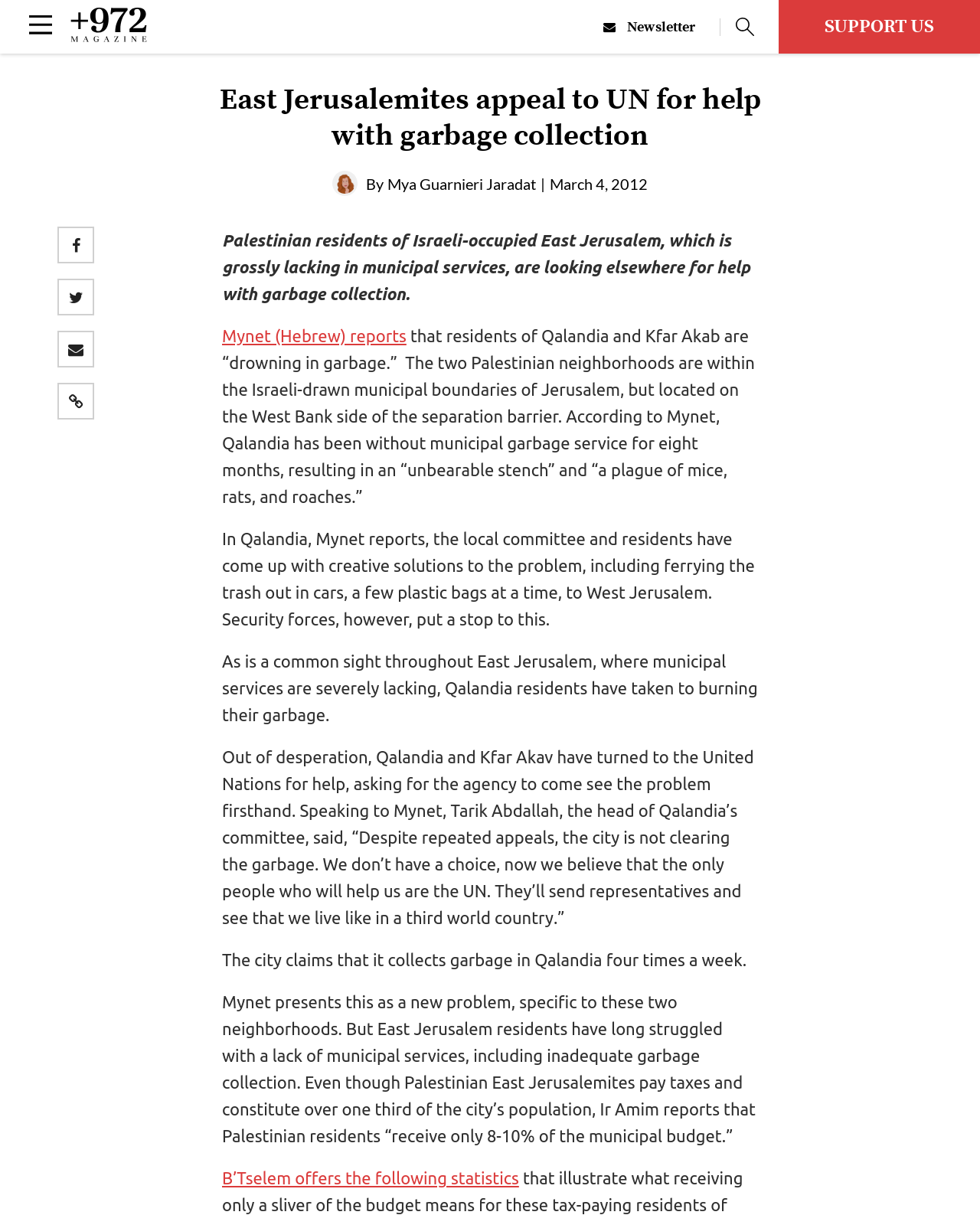Using the information from the screenshot, answer the following question thoroughly:
What is the occupation of Tarik Abdallah?

Tarik Abdallah is the head of Qalandia's committee, as mentioned in the article when he is quoted speaking to Mynet about the garbage collection problem in Qalandia.